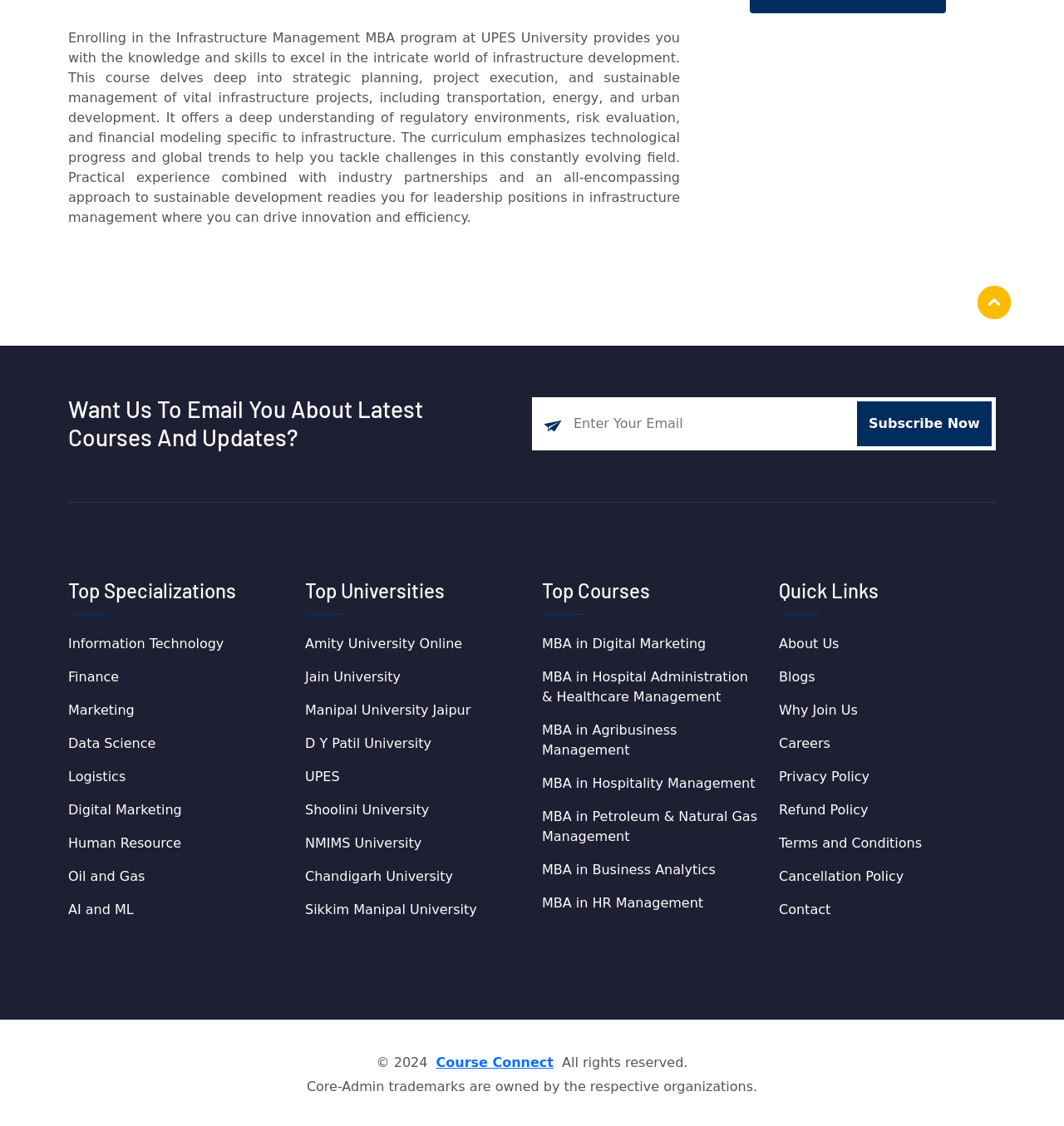Specify the bounding box coordinates for the region that must be clicked to perform the given instruction: "Read the terms and conditions".

[0.732, 0.74, 0.866, 0.758]